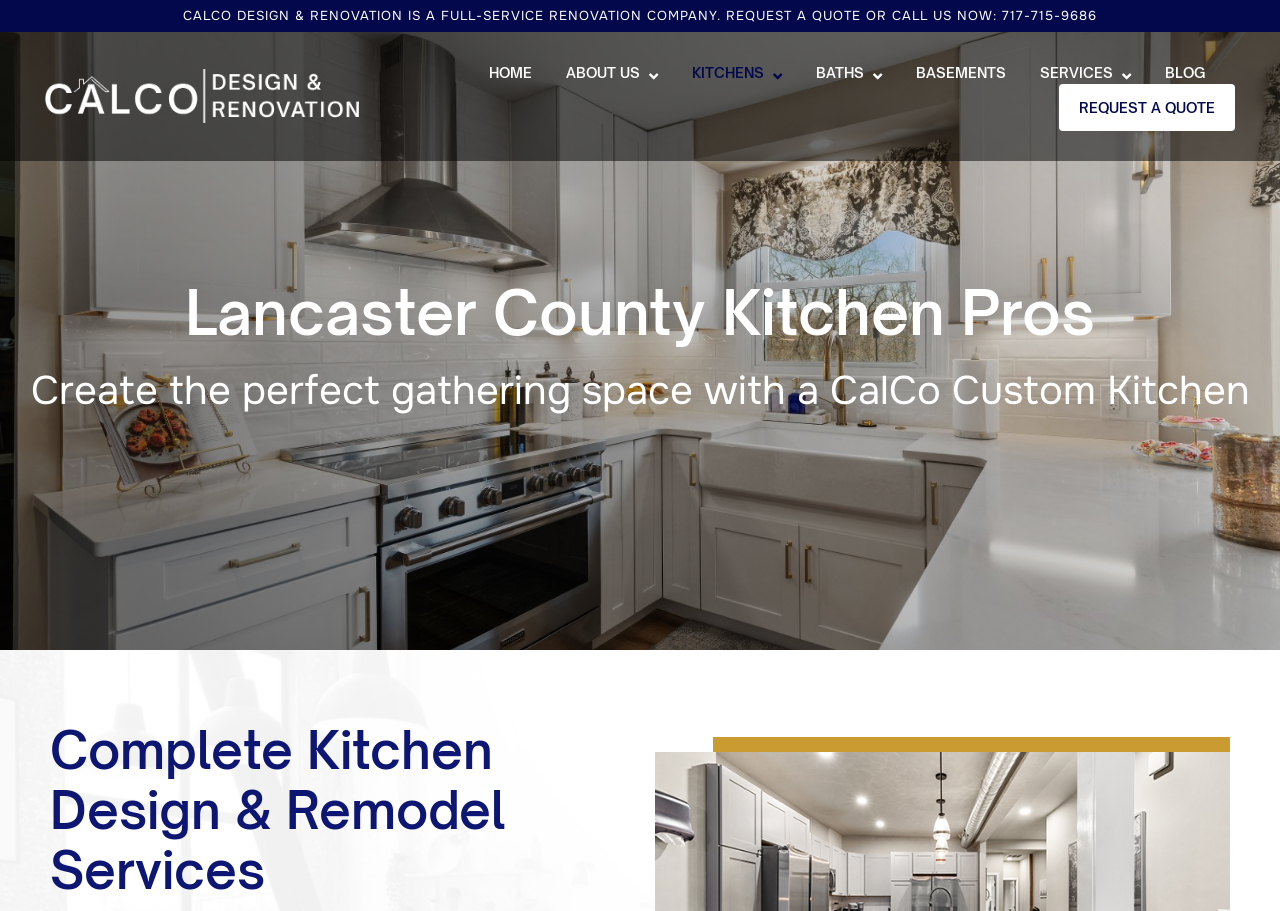Answer the question below in one word or phrase:
What is the phone number to call for a quote?

717-715-9686